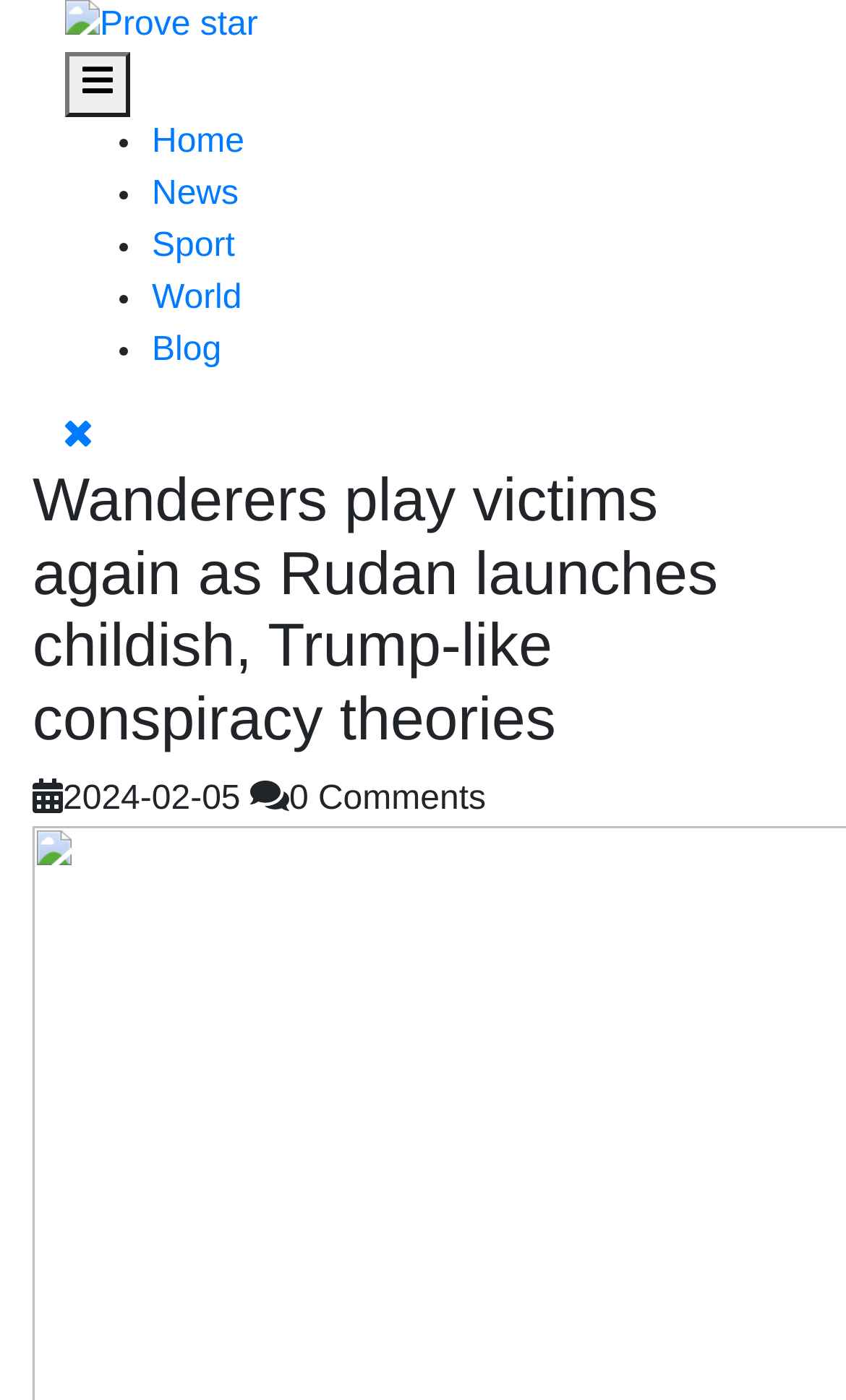From the given element description: "alt="Prove star"", find the bounding box for the UI element. Provide the coordinates as four float numbers between 0 and 1, in the order [left, top, right, bottom].

[0.077, 0.005, 0.305, 0.031]